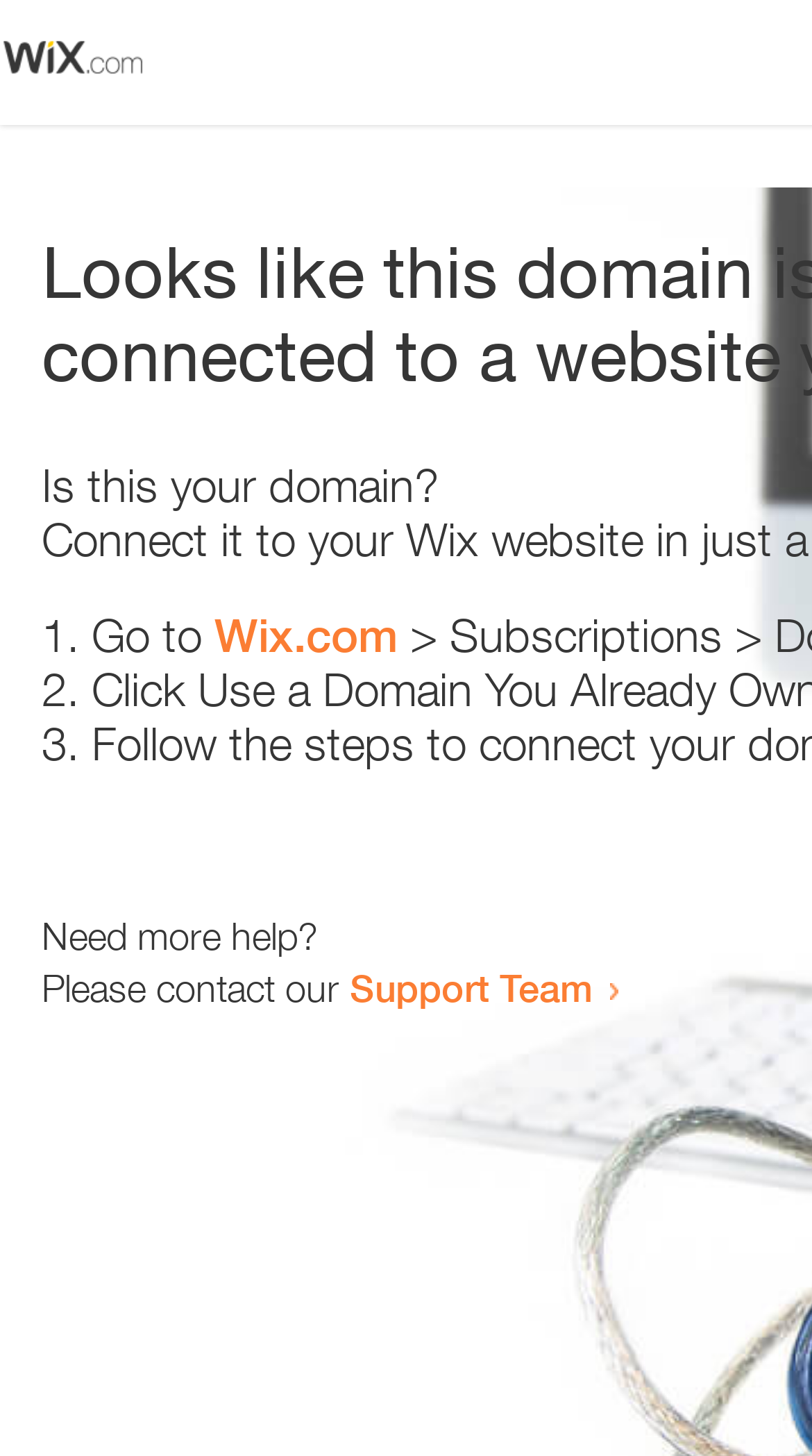Give a detailed explanation of the elements present on the webpage.

The webpage appears to be an error page, with a small image at the top left corner. Below the image, there is a heading that reads "Is this your domain?" centered on the page. 

Underneath the heading, there is a numbered list with three items. The list starts with "1." followed by the text "Go to" and a link to "Wix.com". The second item is "2." and the third item is "3.". These list items are aligned to the left side of the page.

Further down the page, there is a section that asks "Need more help?" followed by a sentence that says "Please contact our". This sentence is completed with a link to the "Support Team". This section is also aligned to the left side of the page.